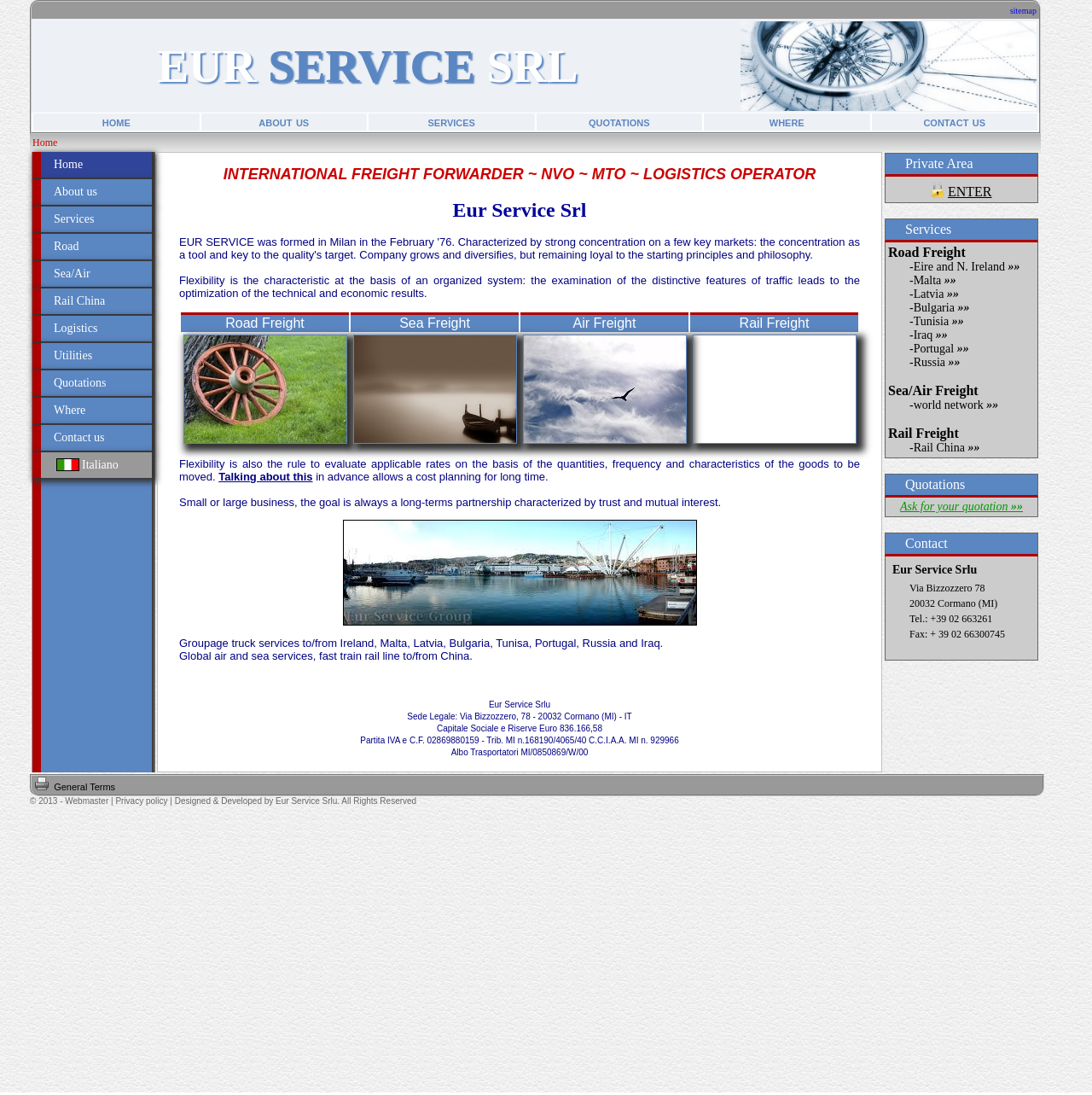Determine the bounding box coordinates of the region to click in order to accomplish the following instruction: "Click on the link 'Oriental Mail Buy Bride Price – Where to find Asian -mail Order Birdes-to-be Who Aren’t Expensive'". Provide the coordinates as four float numbers between 0 and 1, specifically [left, top, right, bottom].

None